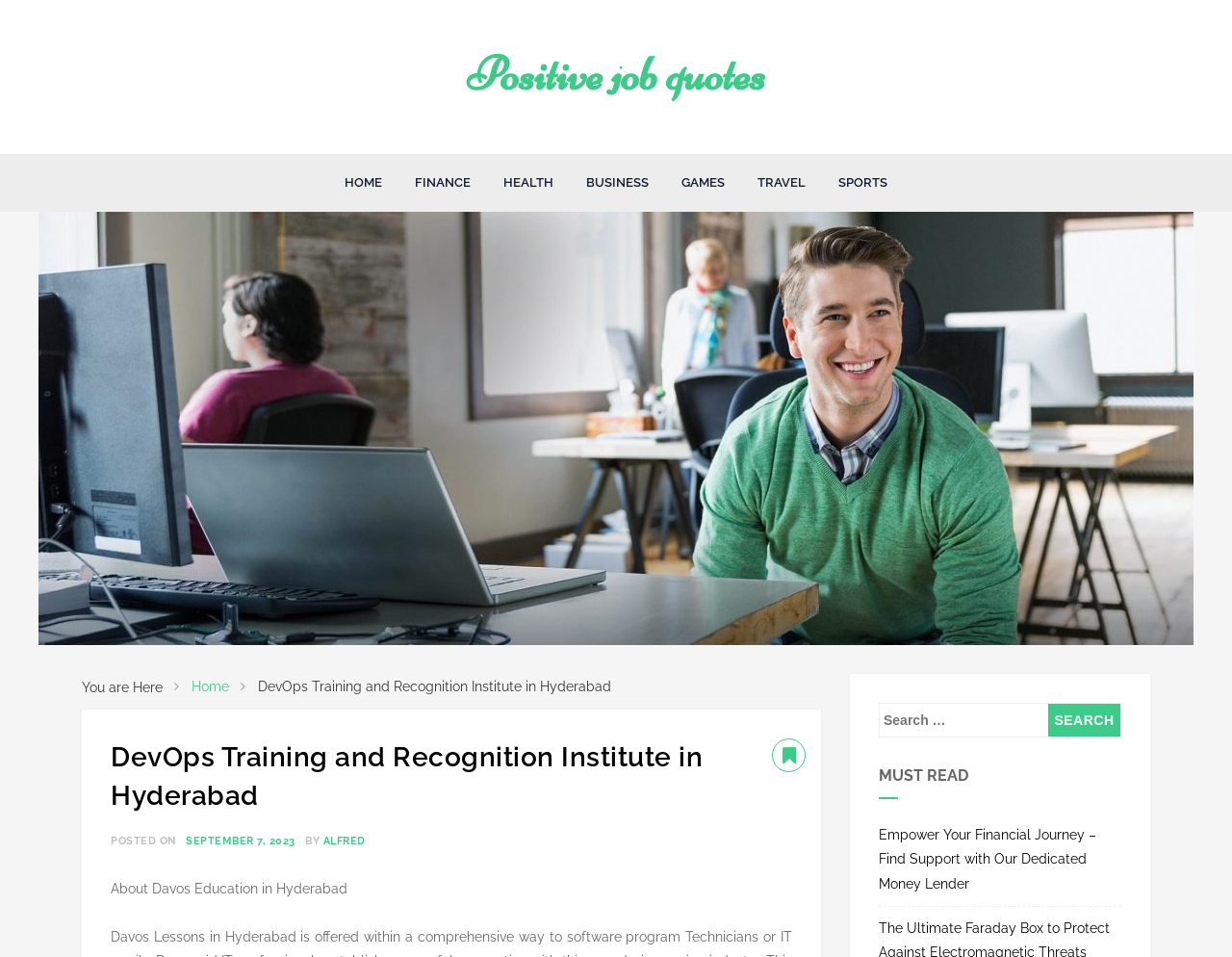Write a detailed summary of the webpage, including text, images, and layout.

The webpage is about the DevOps Training and Recognition Institute in Hyderabad, with a focus on positive job quotes. At the top, there is a horizontal navigation menu with 7 links: HOME, FINANCE, HEALTH, BUSINESS, GAMES, TRAVEL, and SPORTS. Below the navigation menu, there is a large image with the title "Positive job quotes" taking up most of the width.

On the left side, there is a breadcrumbs navigation section with a "You are Here" label, followed by a link to "Home" and the current page title "DevOps Training and Recognition Institute in Hyderabad". 

Below the image, there is a main content section with a heading that repeats the title of the page. The content is divided into sections, with the first section having a "POSTED ON" label, followed by a date link "SEPTEMBER 7, 2023", and an author link "ALFRED". 

The next section has a heading "About Davos Education in Hyderabad". On the right side of the main content section, there is a search box with a label "Search for:" and a "Search" button. 

Further down, there is a section with a heading "MUST READ" and a link to an article titled "Empower Your Financial Journey – Find Support with Our Dedicated Money Lender".